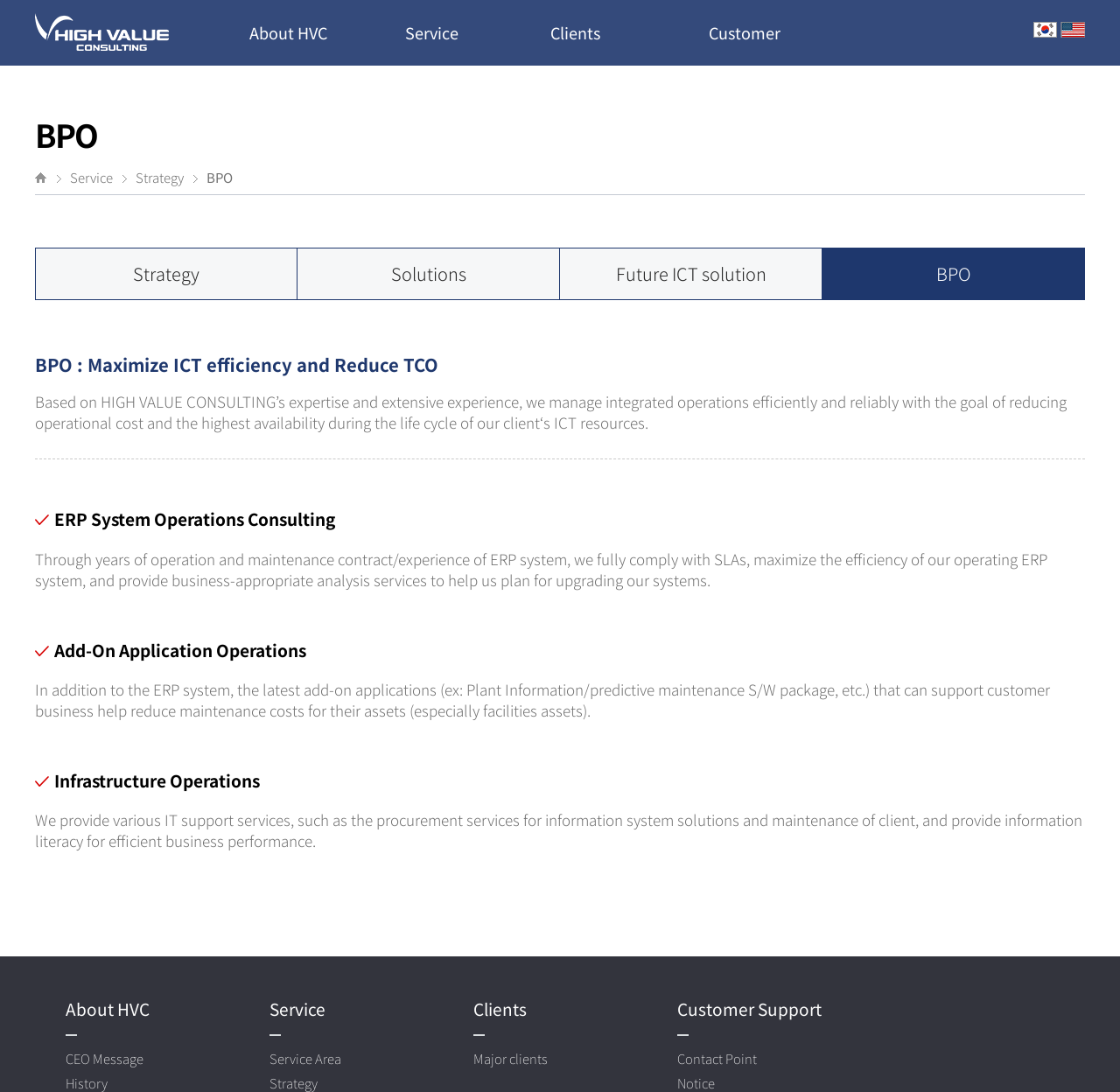What is the goal of HIGH VALUE CONSULTING’s BPO service?
Examine the webpage screenshot and provide an in-depth answer to the question.

According to the StaticText element at [0.031, 0.357, 0.952, 0.396], the goal of HIGH VALUE CONSULTING’s BPO service is to reduce operational cost and achieve the highest availability during the life cycle of the client's ICT resources.